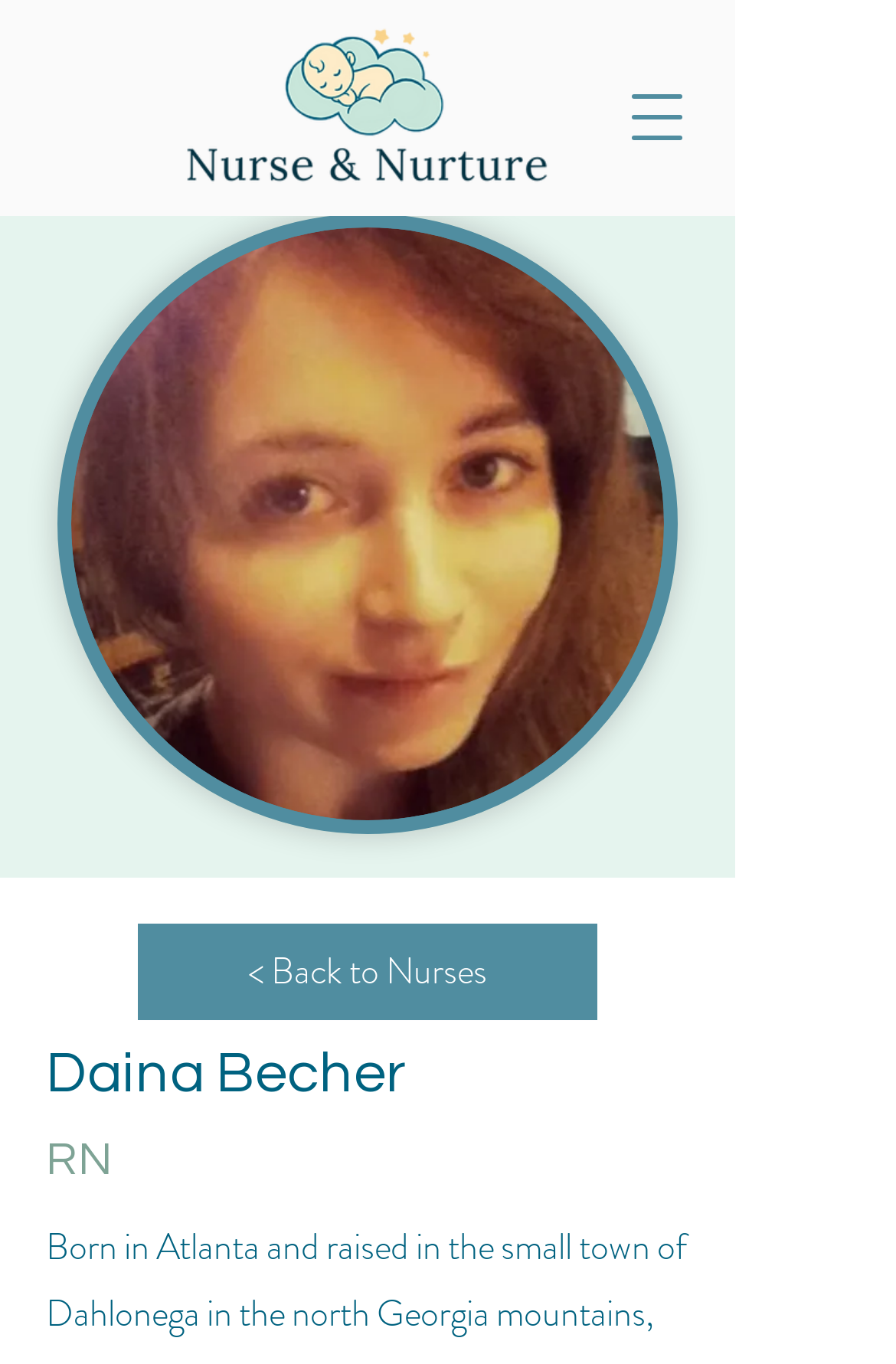What is the profession of Daina Becher?
Provide a fully detailed and comprehensive answer to the question.

The webpage has a heading 'Daina Becher' and a static text 'RN' which is an abbreviation for Registered Nurse, indicating that Daina Becher is a nurse.